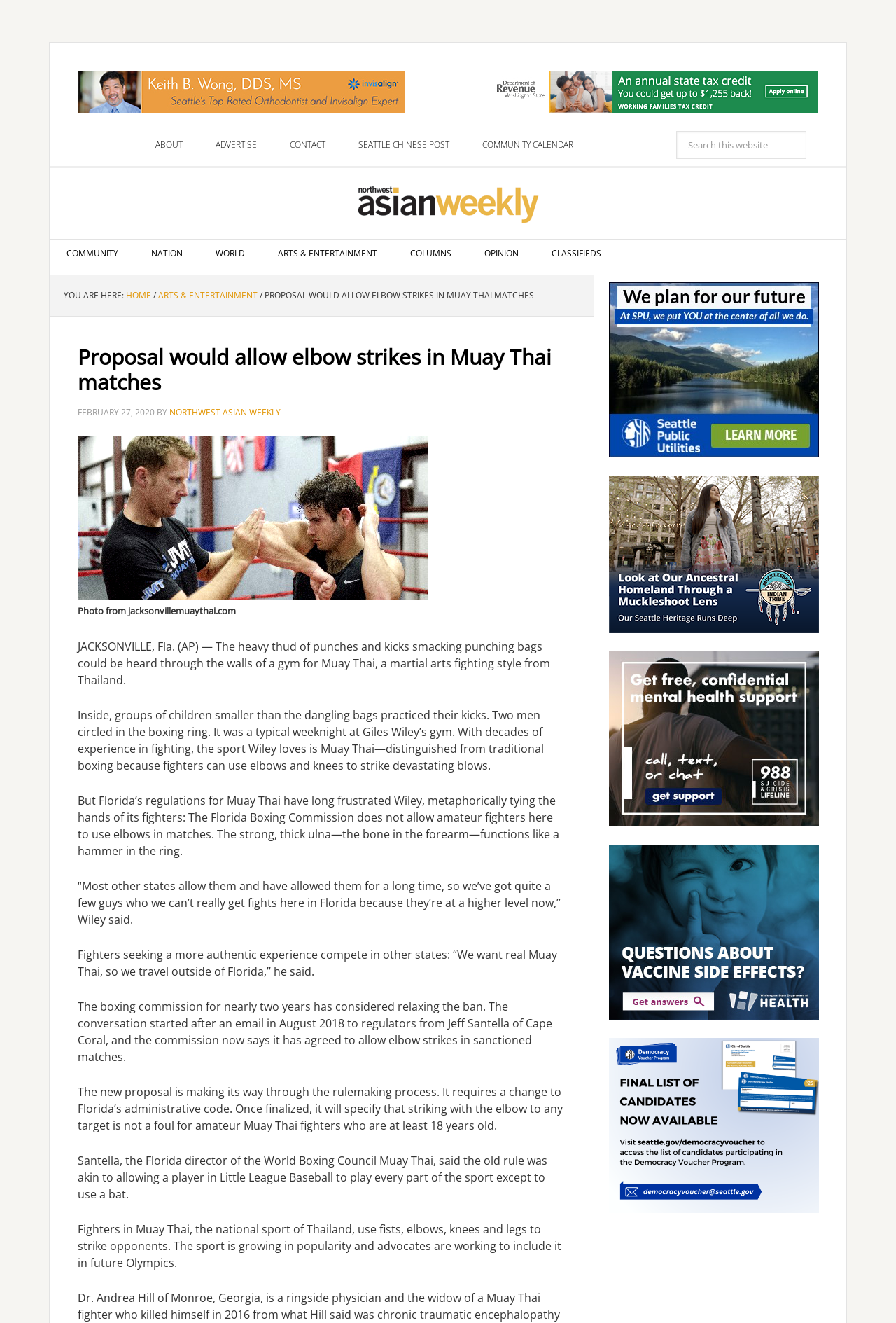What is the name of the person who emailed regulators in August 2018?
Make sure to answer the question with a detailed and comprehensive explanation.

I found this answer by reading the text in the webpage, specifically the sentence 'The conversation started after an email in August 2018 to regulators from Jeff Santella of Cape Coral, and the commission now says it has agreed to allow elbow strikes in sanctioned matches.'